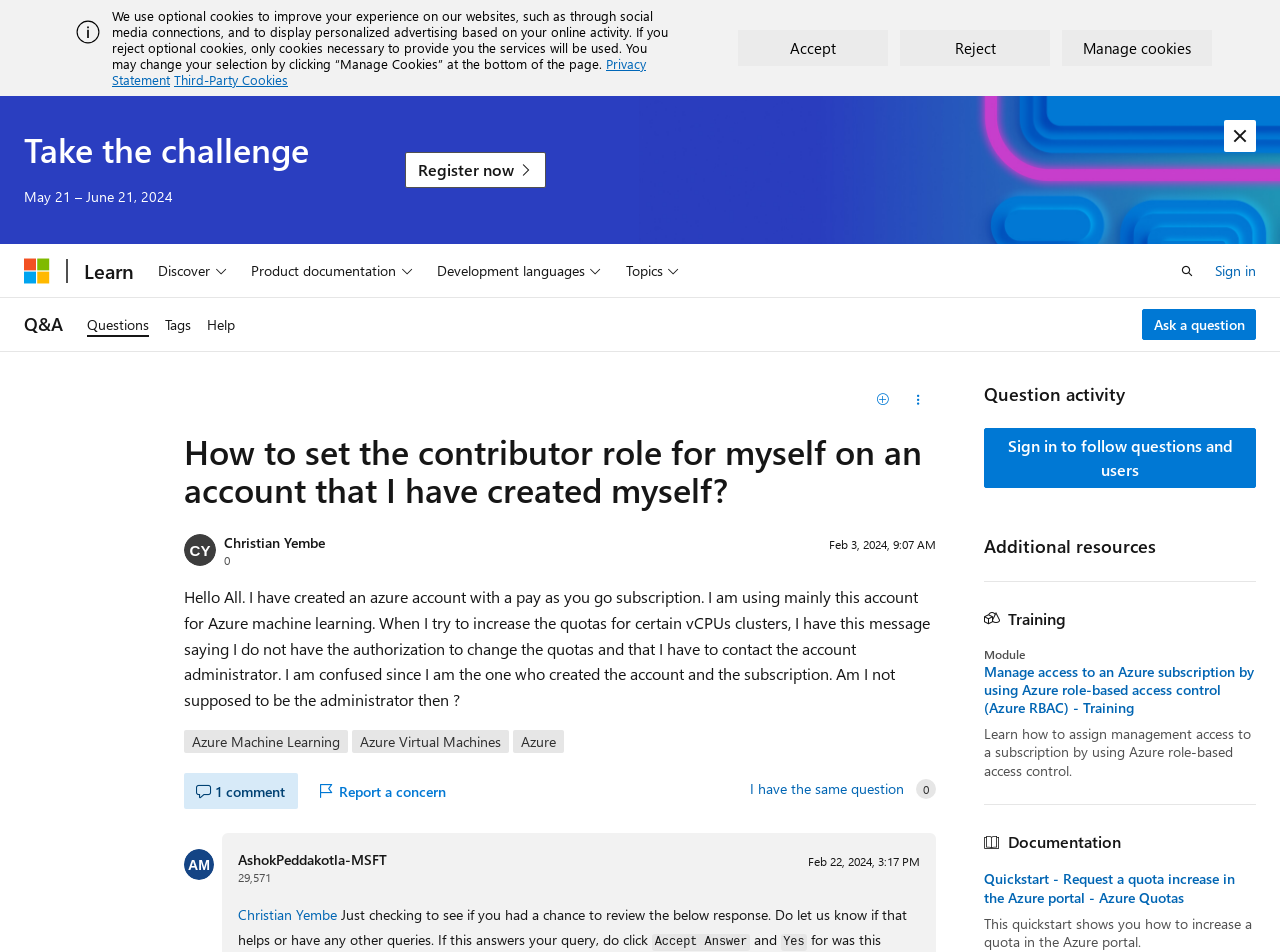Give a concise answer of one word or phrase to the question: 
What is the topic of the question being asked on this webpage?

Azure machine learning